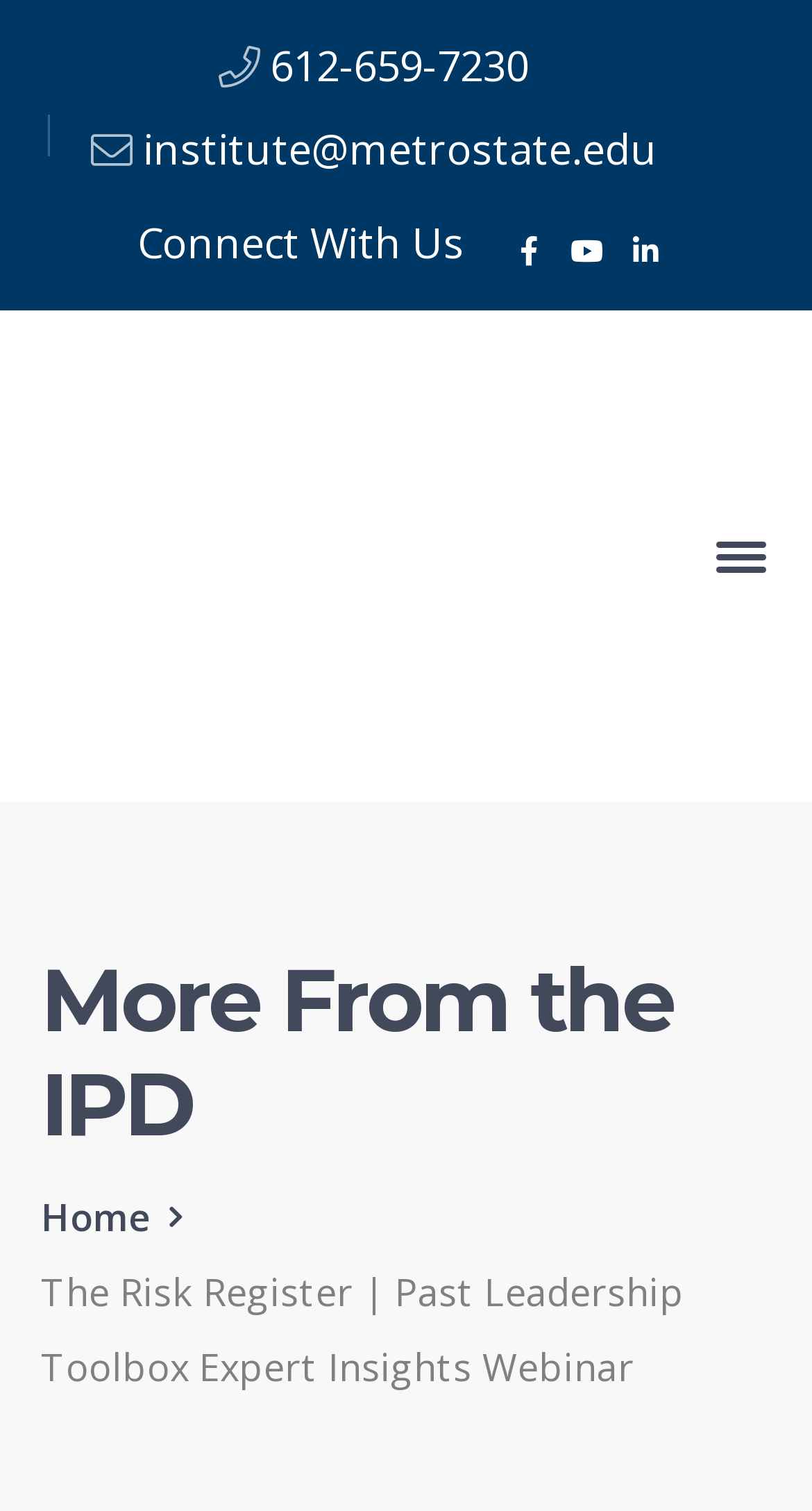Identify the bounding box of the HTML element described as: "Facebook Profile".

[0.615, 0.145, 0.687, 0.183]